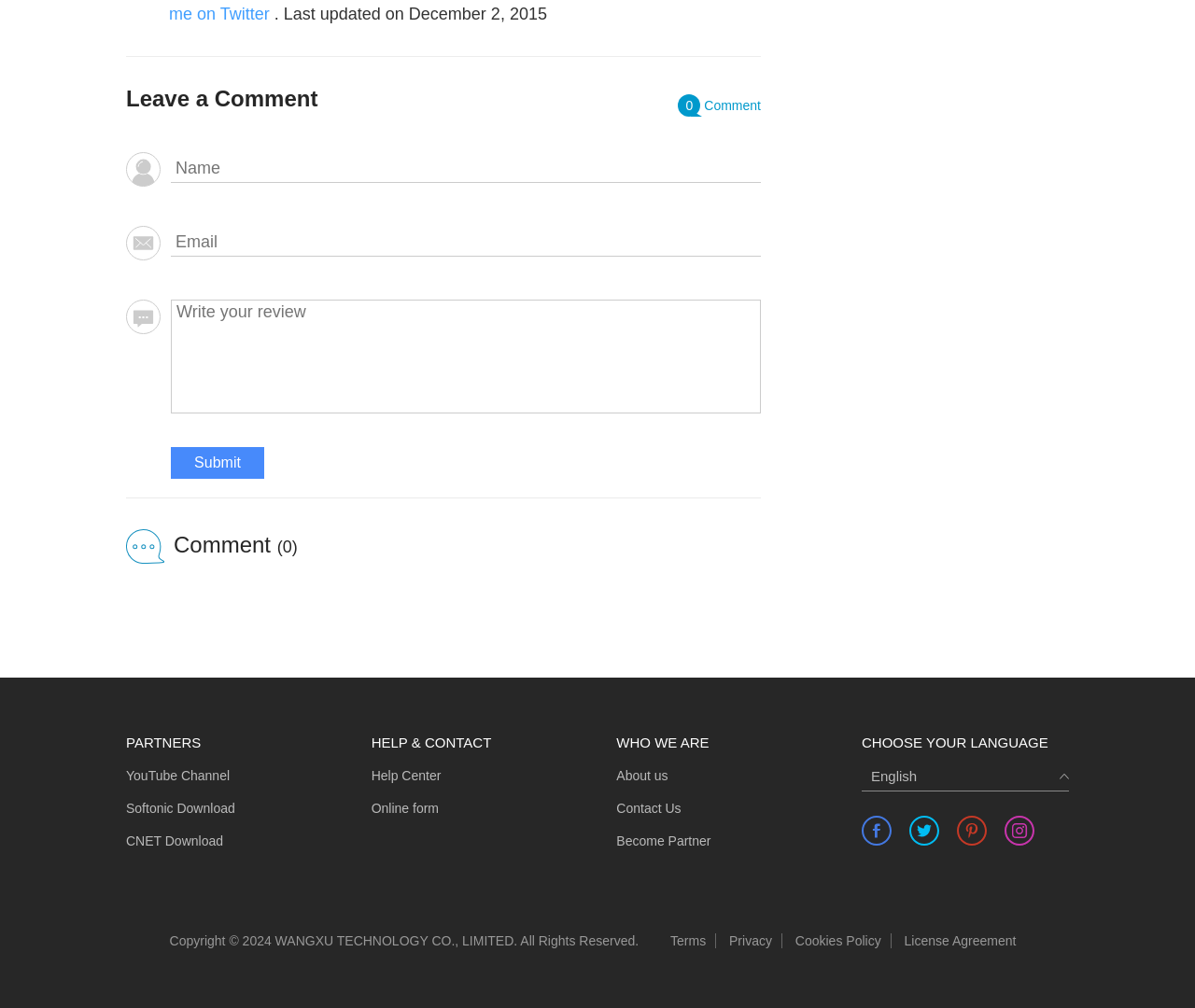Examine the image and give a thorough answer to the following question:
What is the last updated date of the webpage?

The answer can be found at the top of the webpage, where it says 'Last updated on December 2, 2015'.